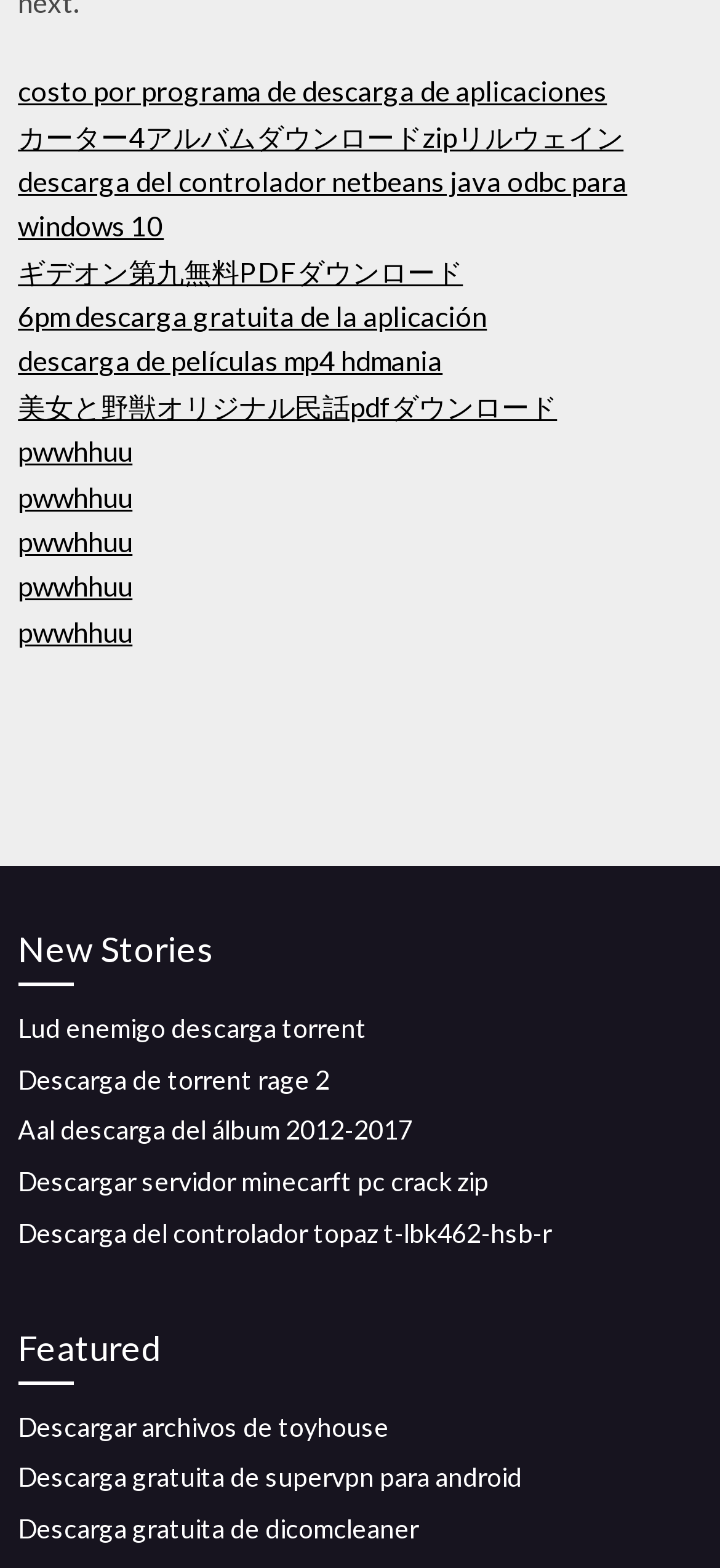Find the bounding box coordinates for the UI element that matches this description: "pwwhhuu".

[0.025, 0.277, 0.184, 0.298]